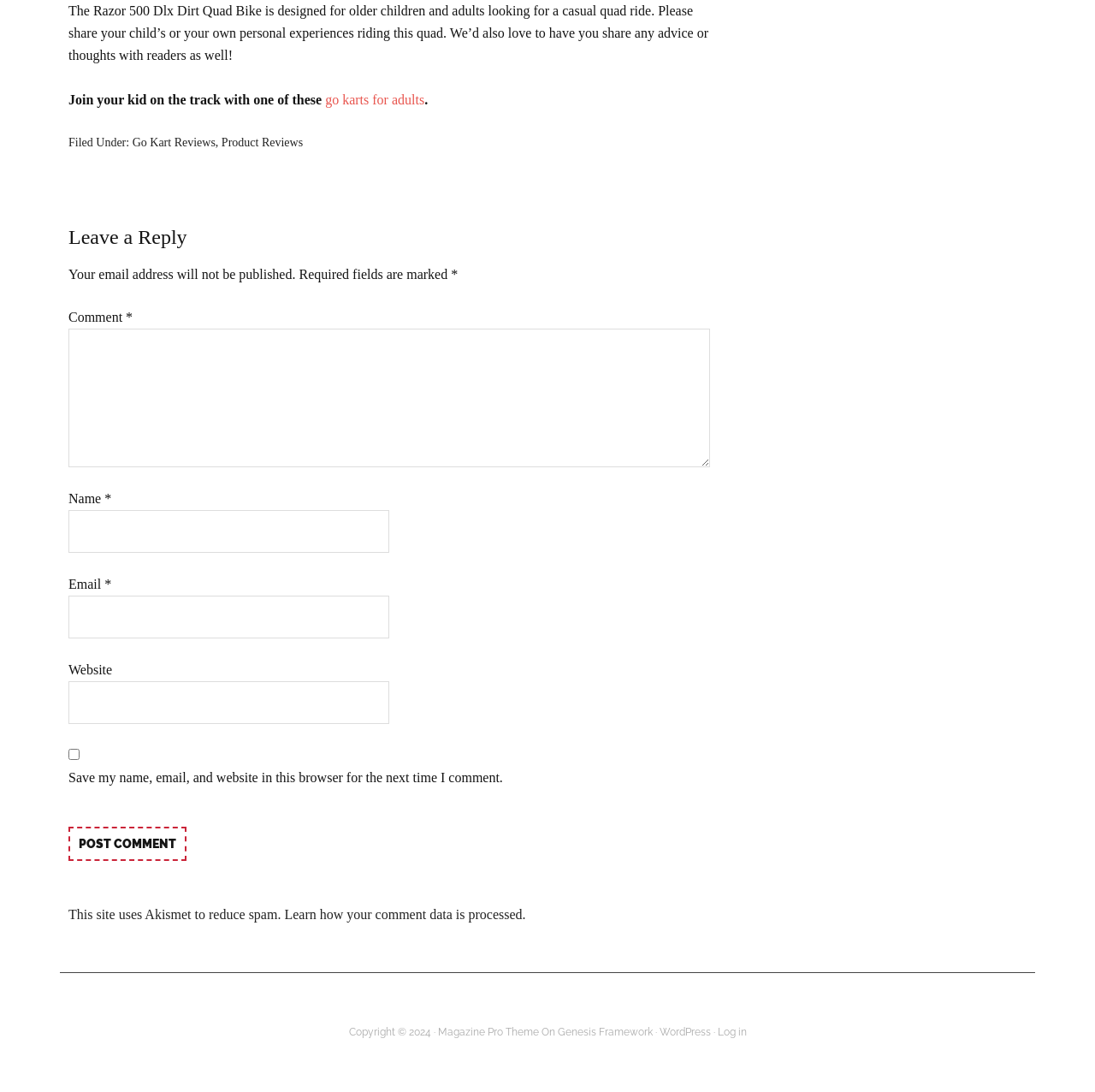Utilize the details in the image to thoroughly answer the following question: What is Akismet used for on this webpage?

The webpage mentions that it uses Akismet to reduce spam, suggesting that Akismet is a tool or service used to filter out unwanted or malicious comments and prevent them from being posted on the webpage.